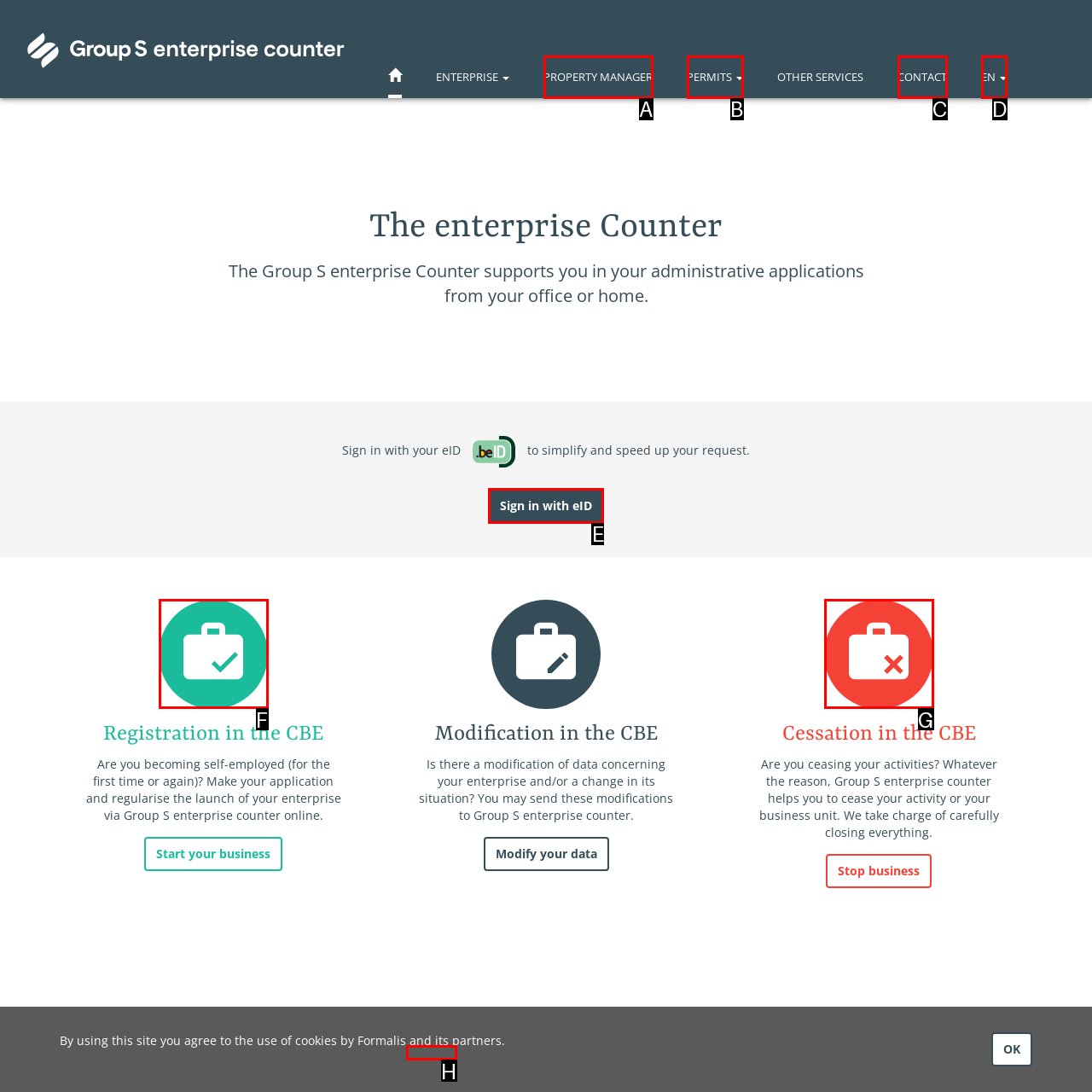For the task "Sign in with eID", which option's letter should you click? Answer with the letter only.

E